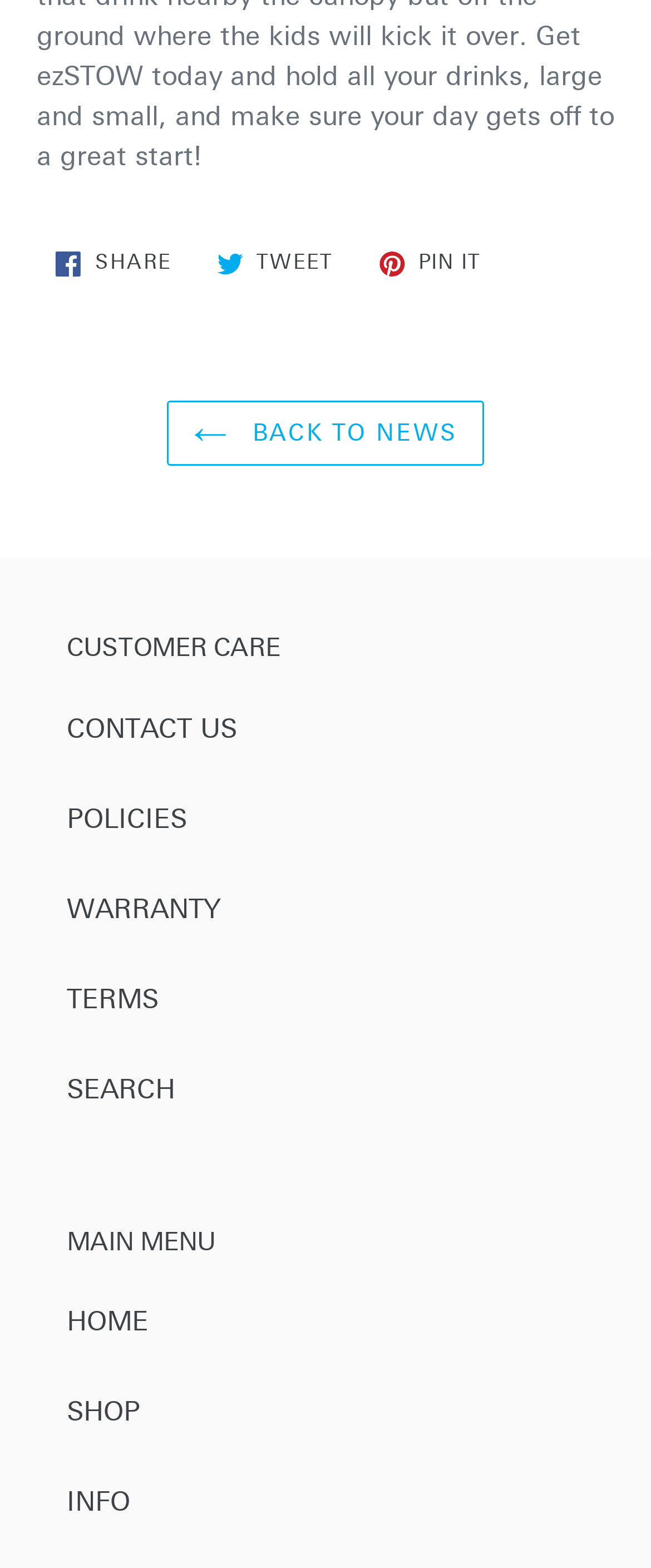Please identify the bounding box coordinates of the element on the webpage that should be clicked to follow this instruction: "Go back to news". The bounding box coordinates should be given as four float numbers between 0 and 1, formatted as [left, top, right, bottom].

[0.257, 0.256, 0.743, 0.297]